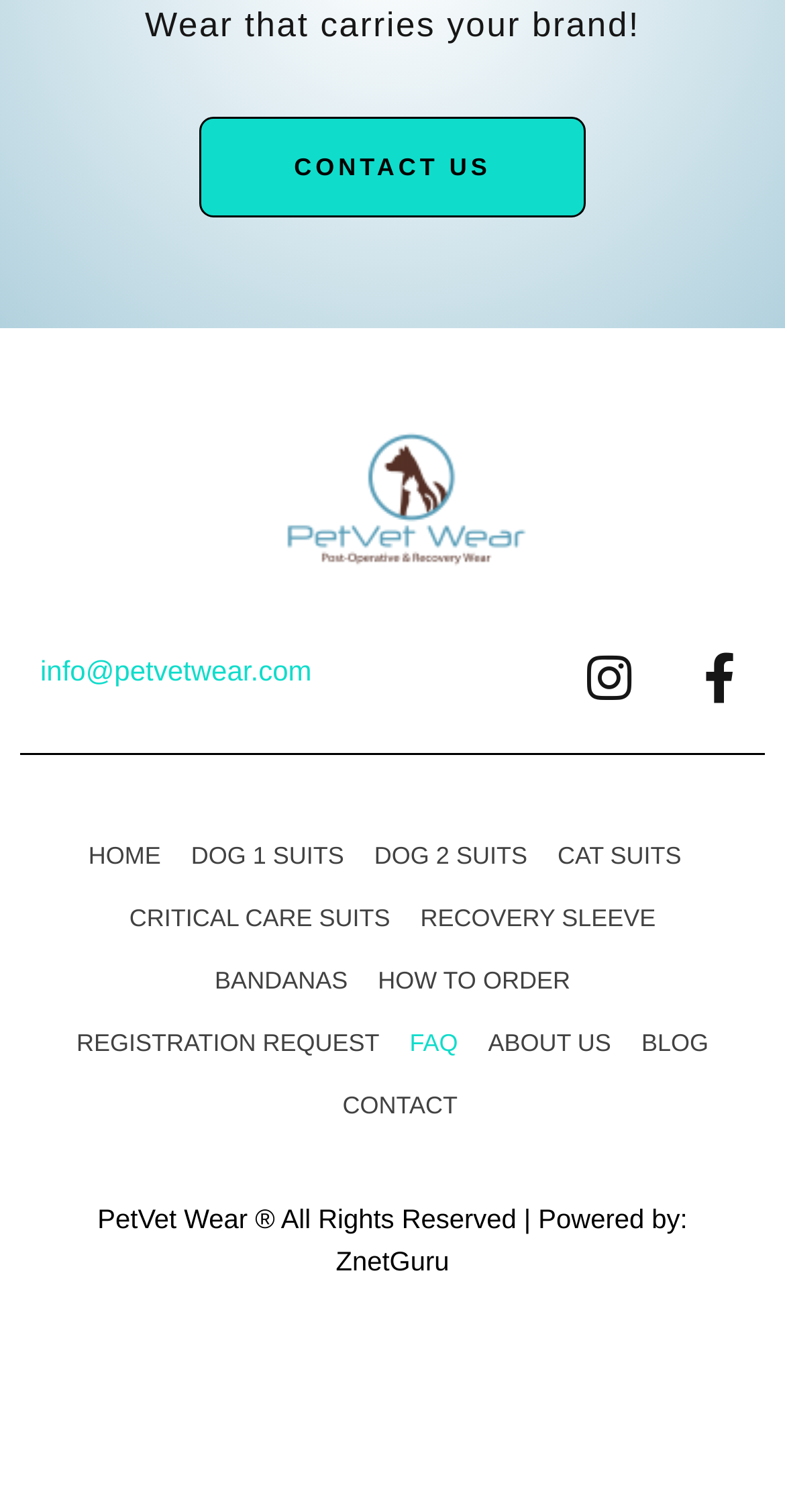Identify the bounding box coordinates for the UI element described as: "CONTACT".

[0.436, 0.711, 0.583, 0.752]